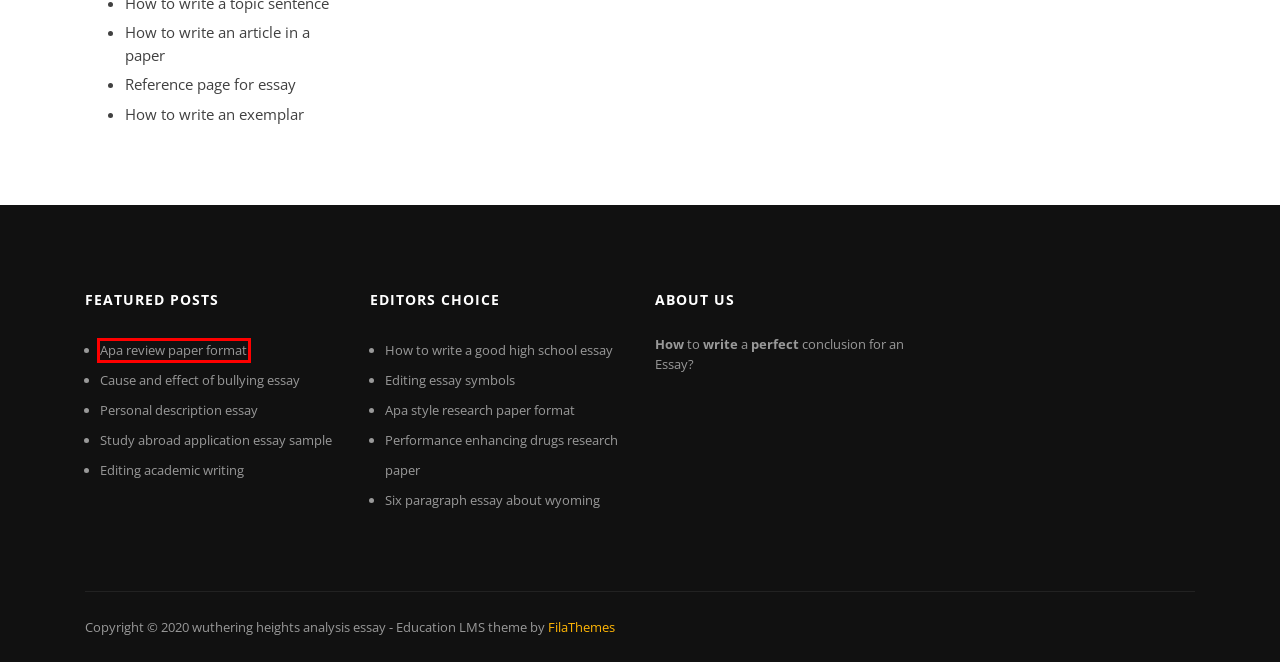You have a screenshot of a webpage with a red bounding box around an element. Choose the best matching webpage description that would appear after clicking the highlighted element. Here are the candidates:
A. Six paragraph essay about wyoming dejgq
B. How to write a good high school essay fdrra
C. Apa review paper format fuuqx
D. Personal description essay xlesm
E. Study abroad application essay sample ivxbz
F. How to write an article in a paper tiivr
G. Cause and effect of bullying essay mzqlt
H. Apa style research paper format utqob

C